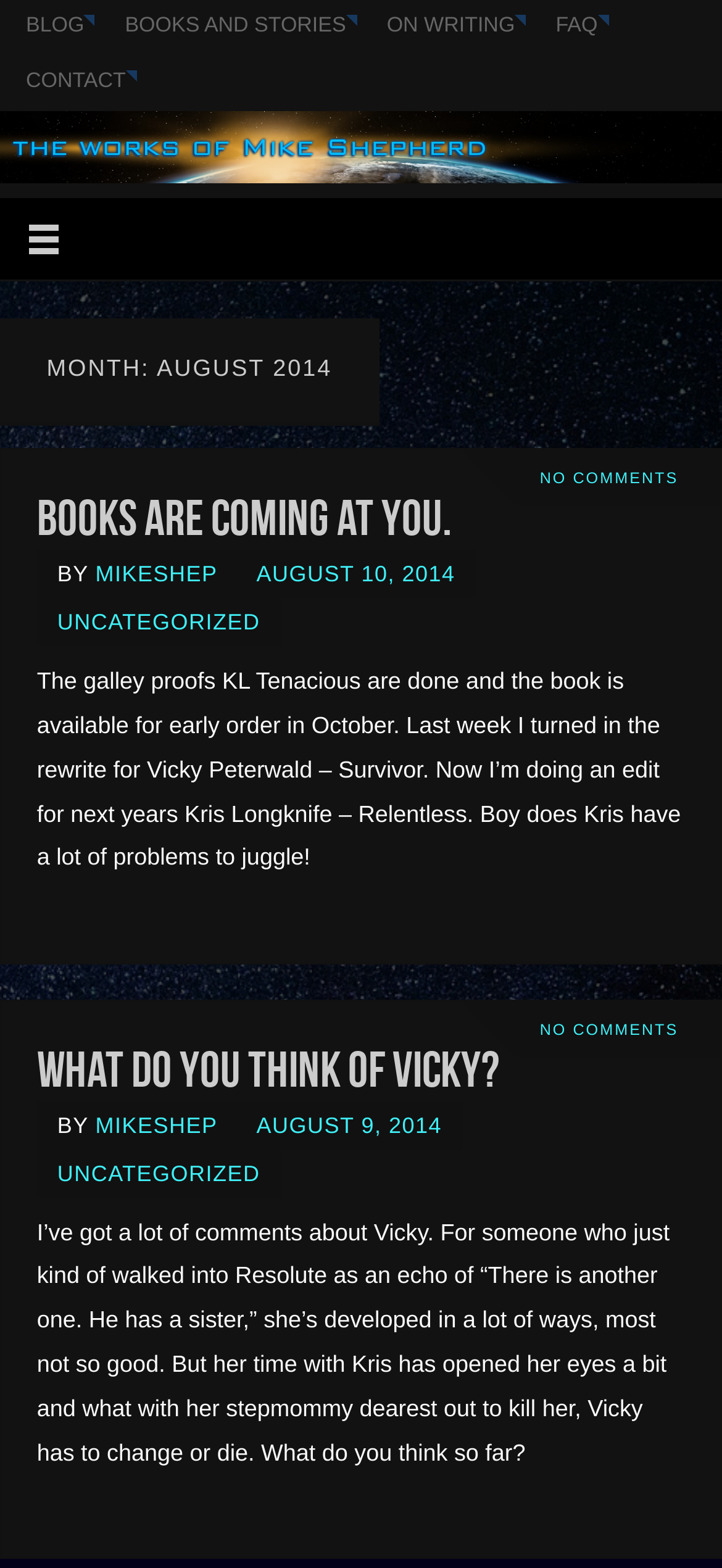Please answer the following question using a single word or phrase: 
What are the categories of the blog posts?

Uncategorized